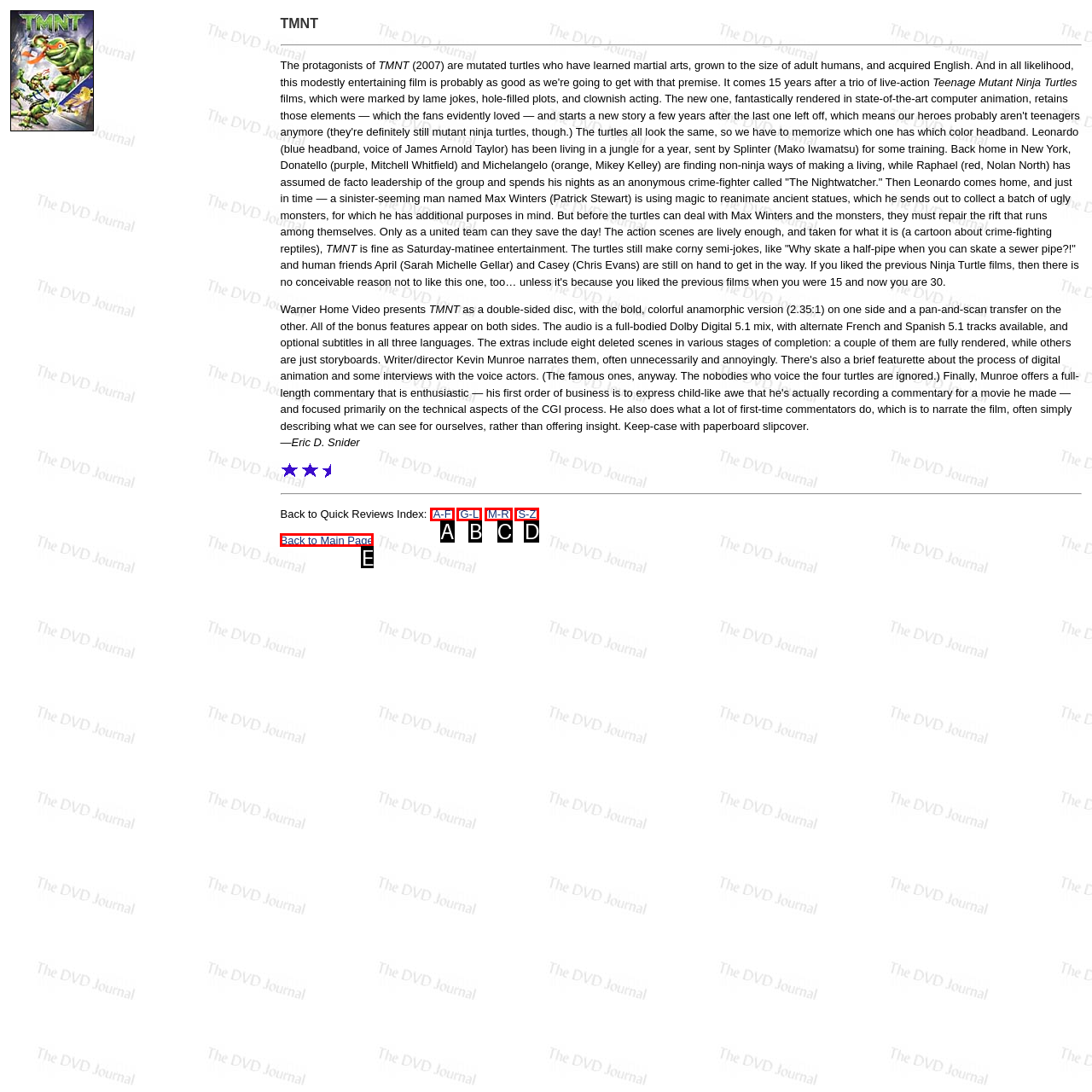Choose the HTML element that best fits the given description: Back to Main Page. Answer by stating the letter of the option.

E